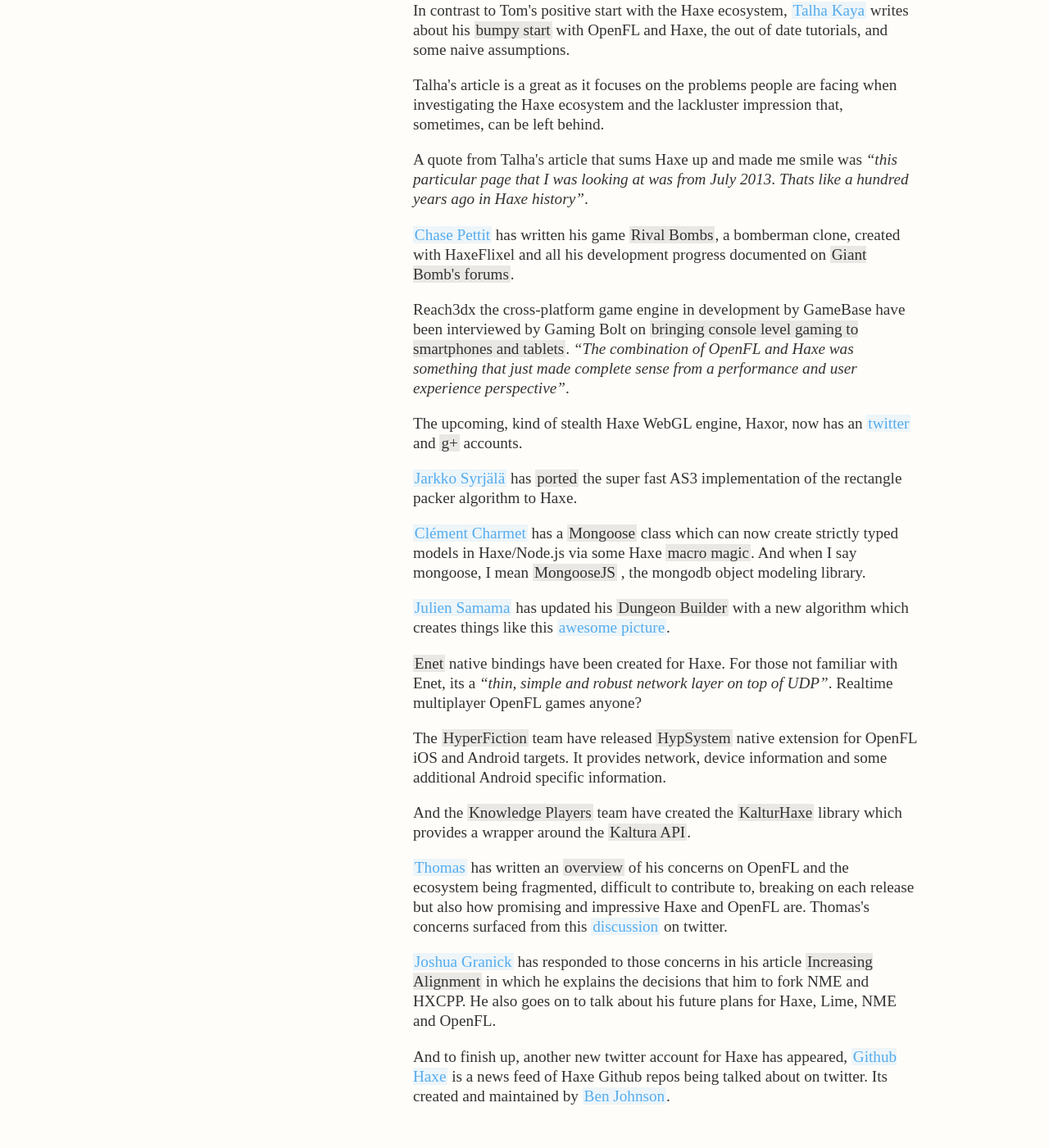Provide the bounding box coordinates for the UI element described in this sentence: "Github Haxe". The coordinates should be four float values between 0 and 1, i.e., [left, top, right, bottom].

[0.394, 0.913, 0.855, 0.945]